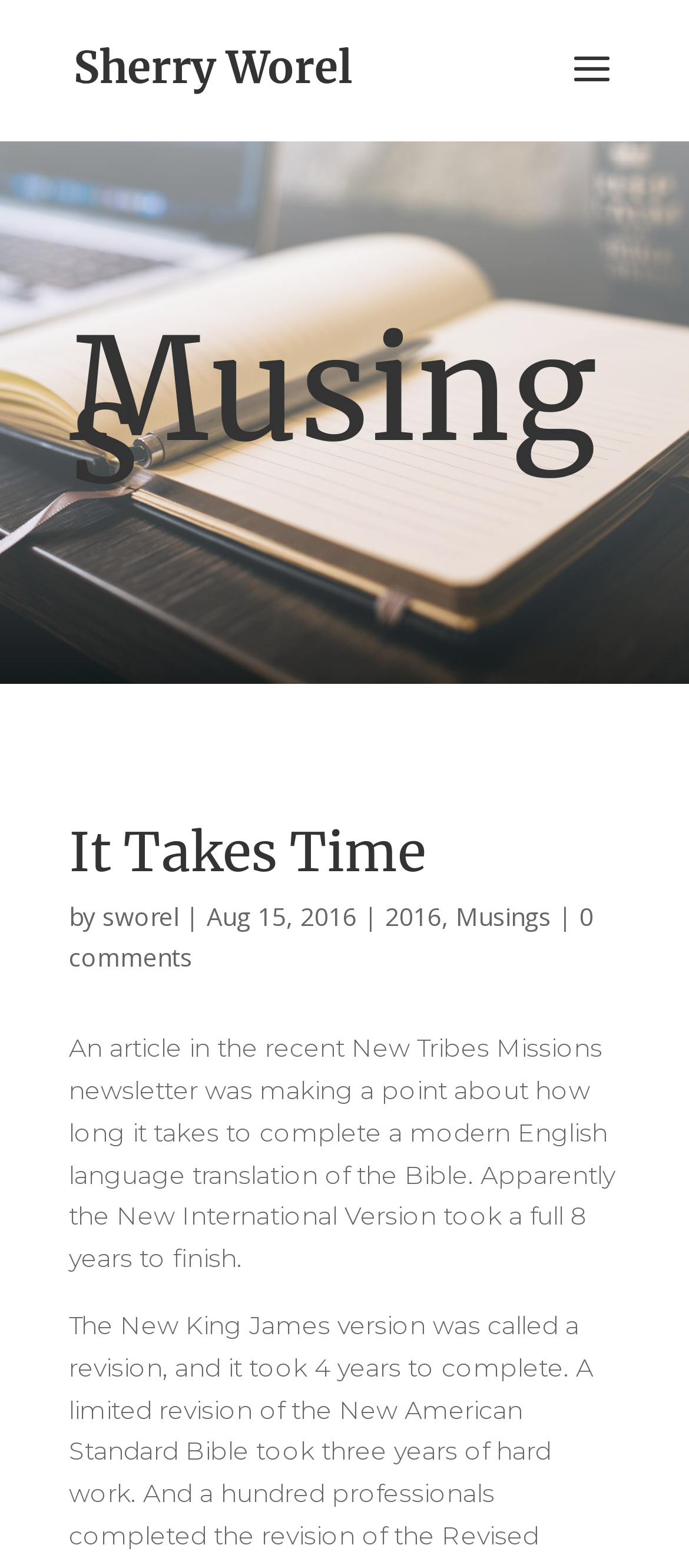How many comments does the article have? Analyze the screenshot and reply with just one word or a short phrase.

0 comments